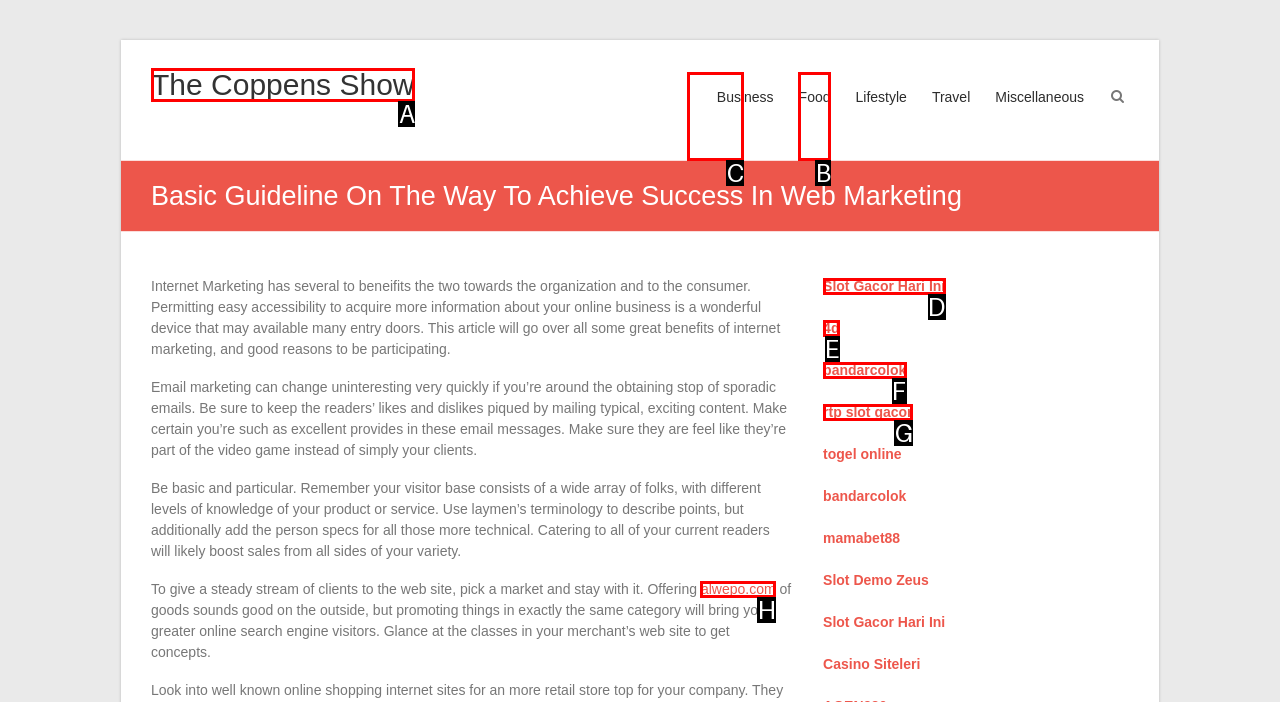To complete the task: Click on 'Business' category, which option should I click? Answer with the appropriate letter from the provided choices.

C